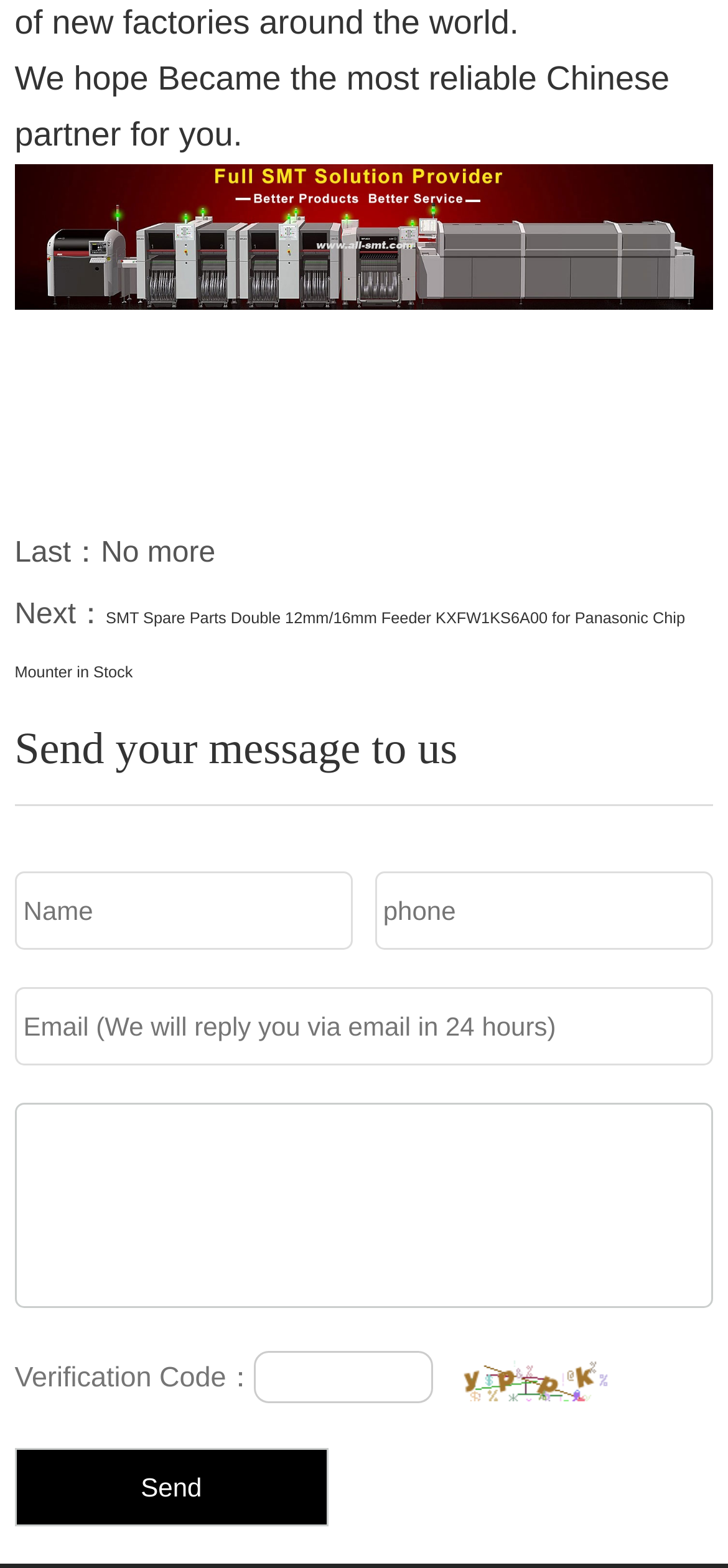Provide a single word or phrase to answer the given question: 
What is the purpose of this webpage?

Contact us